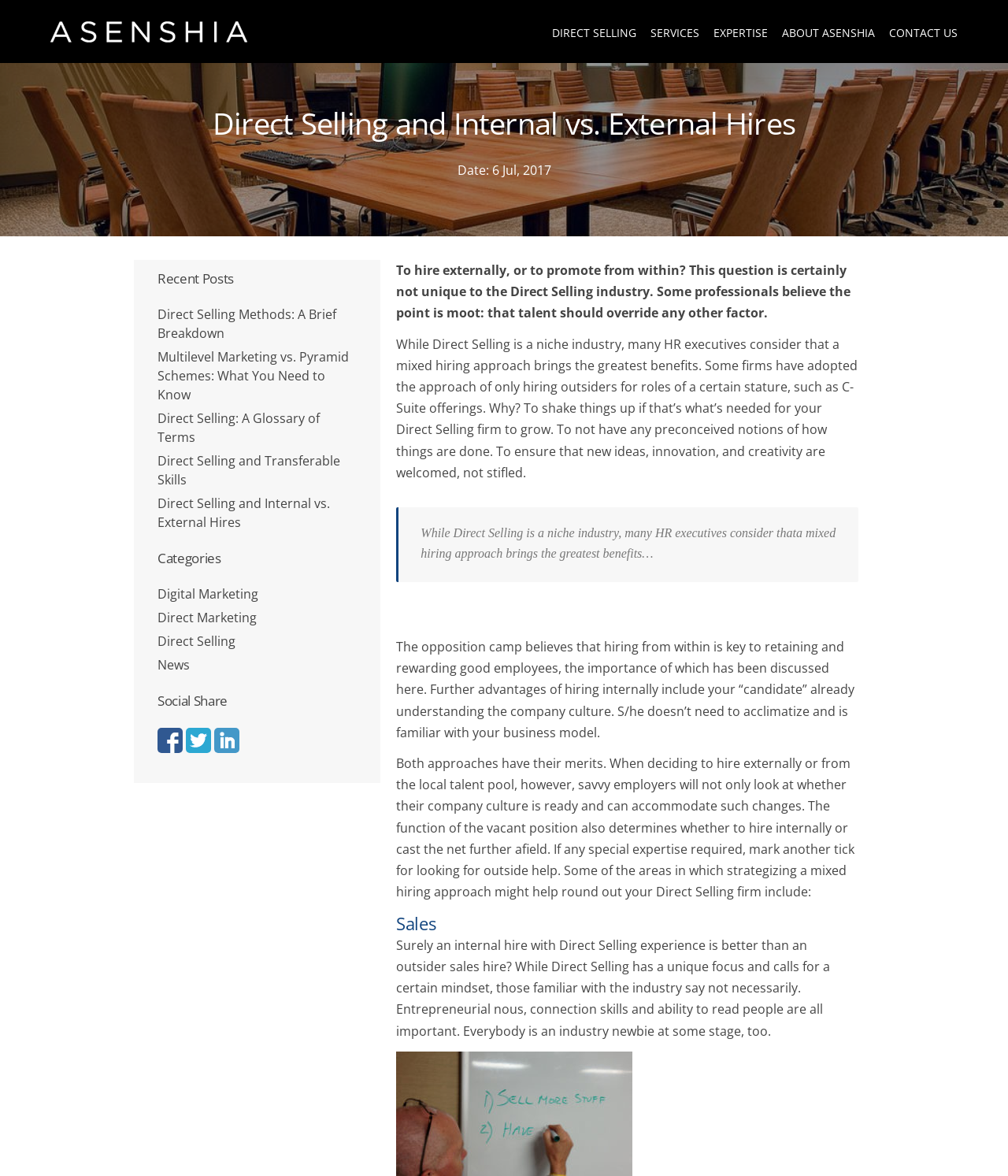Give the bounding box coordinates for the element described as: "hashicorp".

None